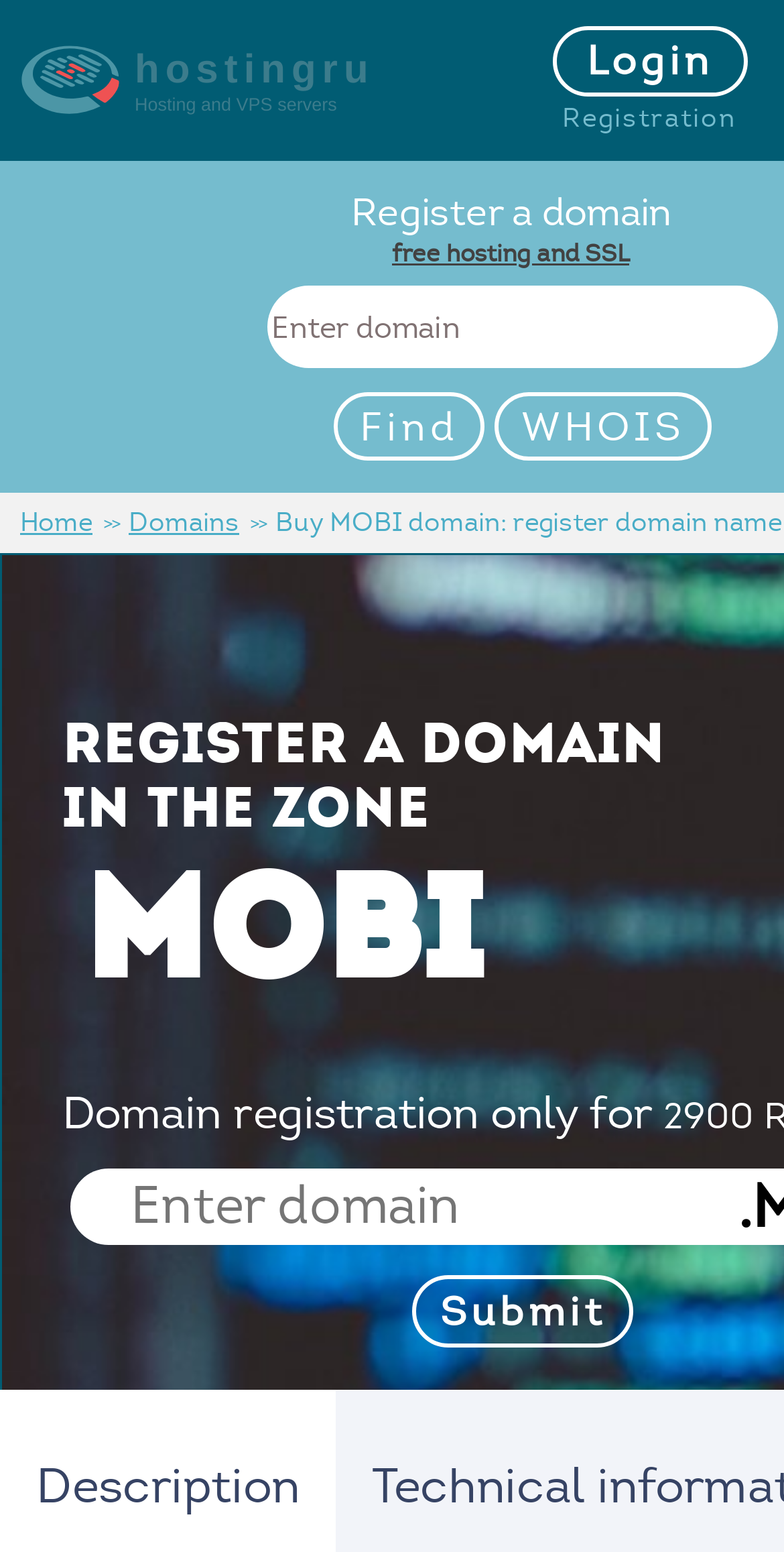What is the purpose of this webpage?
Can you give a detailed and elaborate answer to the question?

Based on the webpage's content, it appears to be a platform for registering domains in the .mobi zone. The presence of a textbox to enter a domain, a 'Find' button, and a 'Submit' button suggests that users can search for and register available domains.